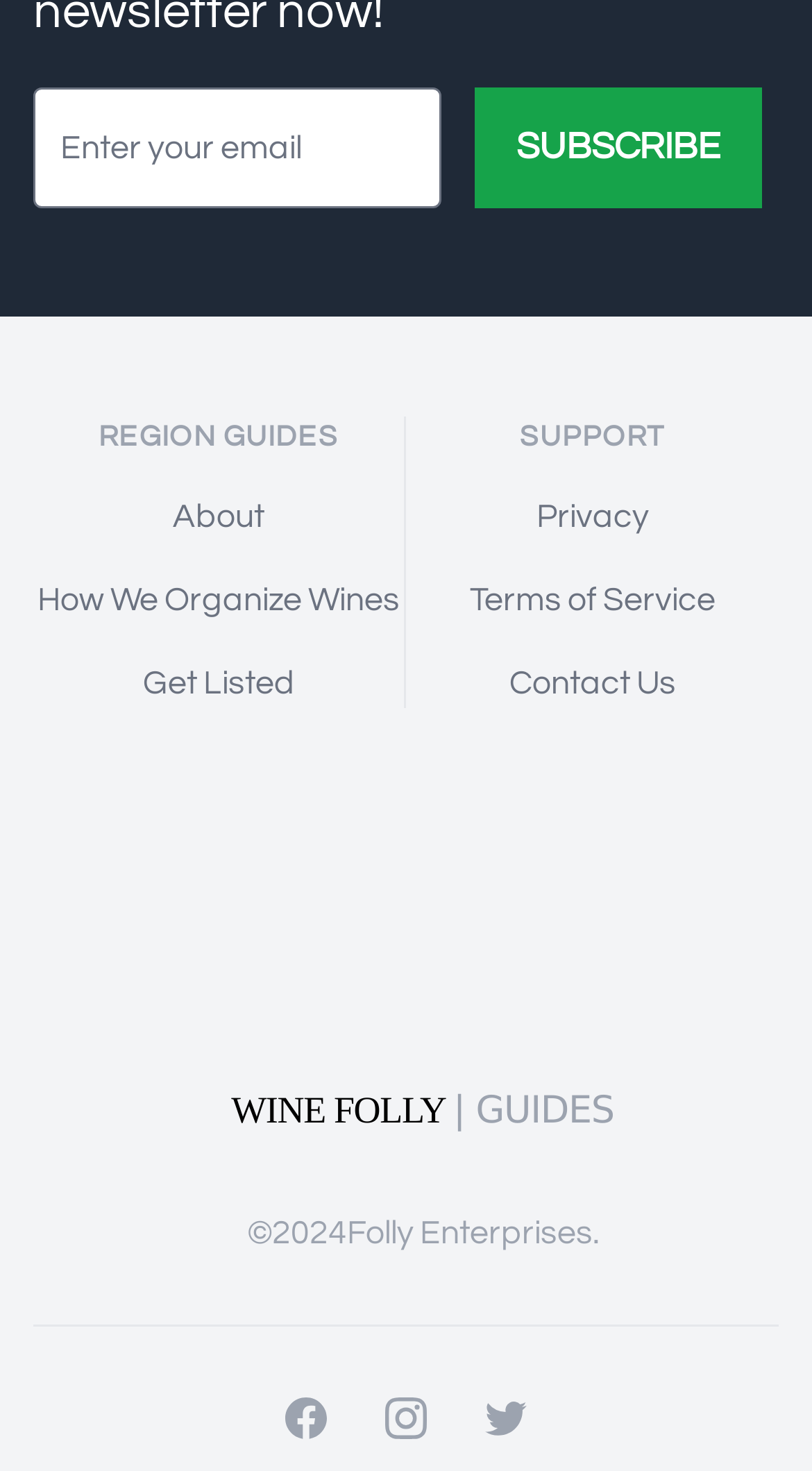Refer to the element description Subscribe and identify the corresponding bounding box in the screenshot. Format the coordinates as (top-left x, top-left y, bottom-right x, bottom-right y) with values in the range of 0 to 1.

[0.585, 0.059, 0.938, 0.142]